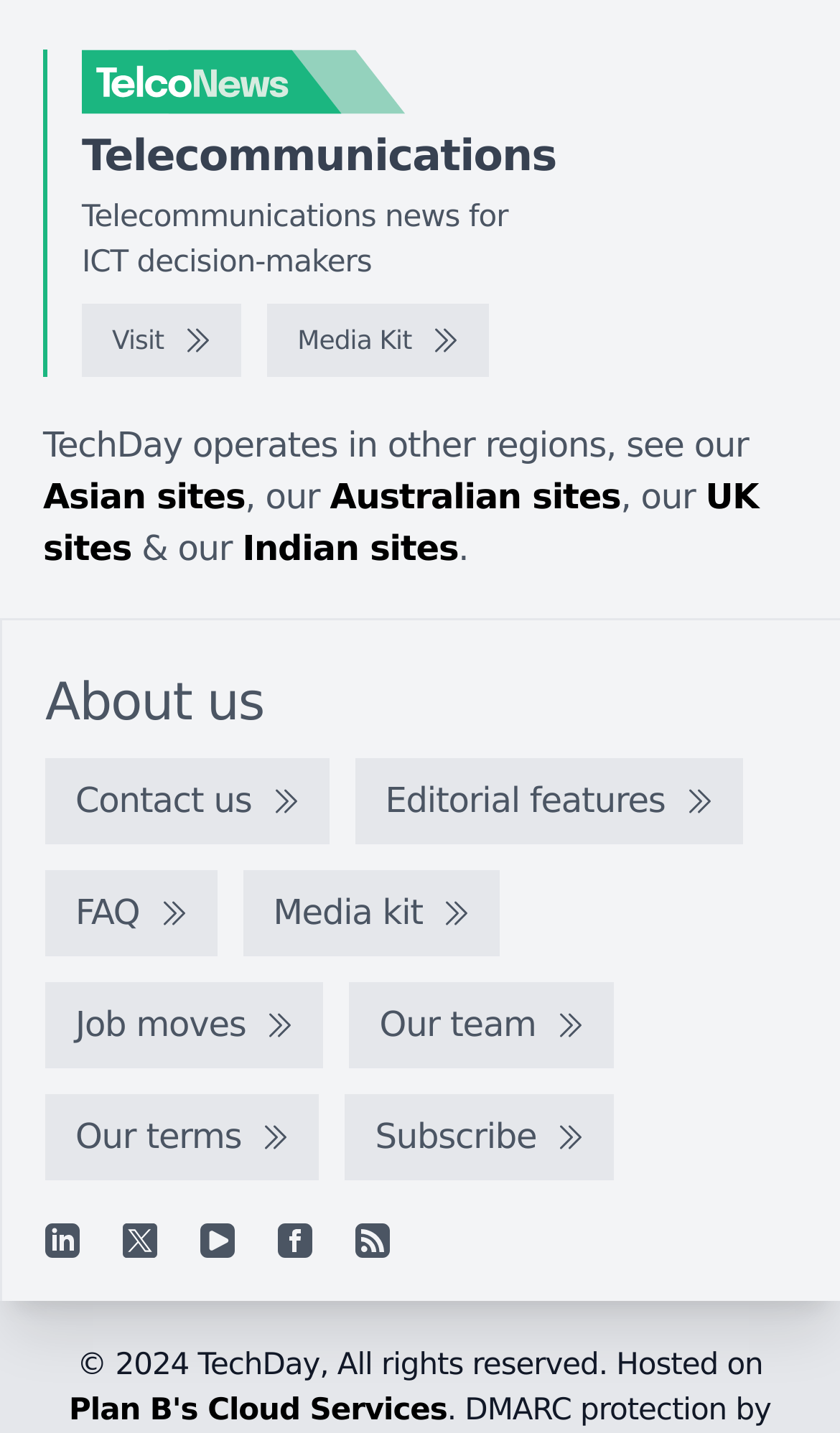Find the bounding box coordinates of the clickable area that will achieve the following instruction: "Contact us".

[0.054, 0.529, 0.392, 0.59]